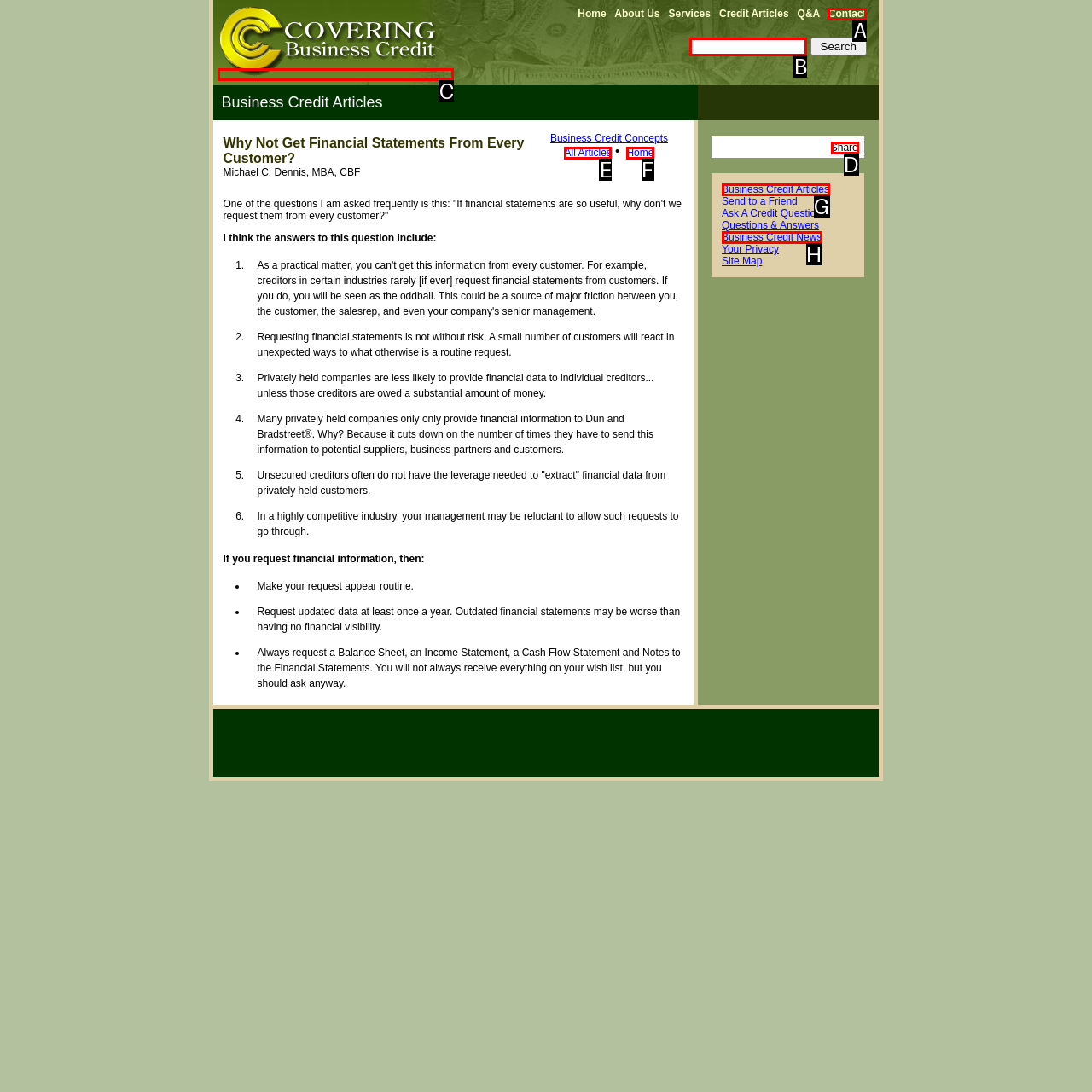Tell me which letter corresponds to the UI element that should be clicked to fulfill this instruction: Share the page
Answer using the letter of the chosen option directly.

D